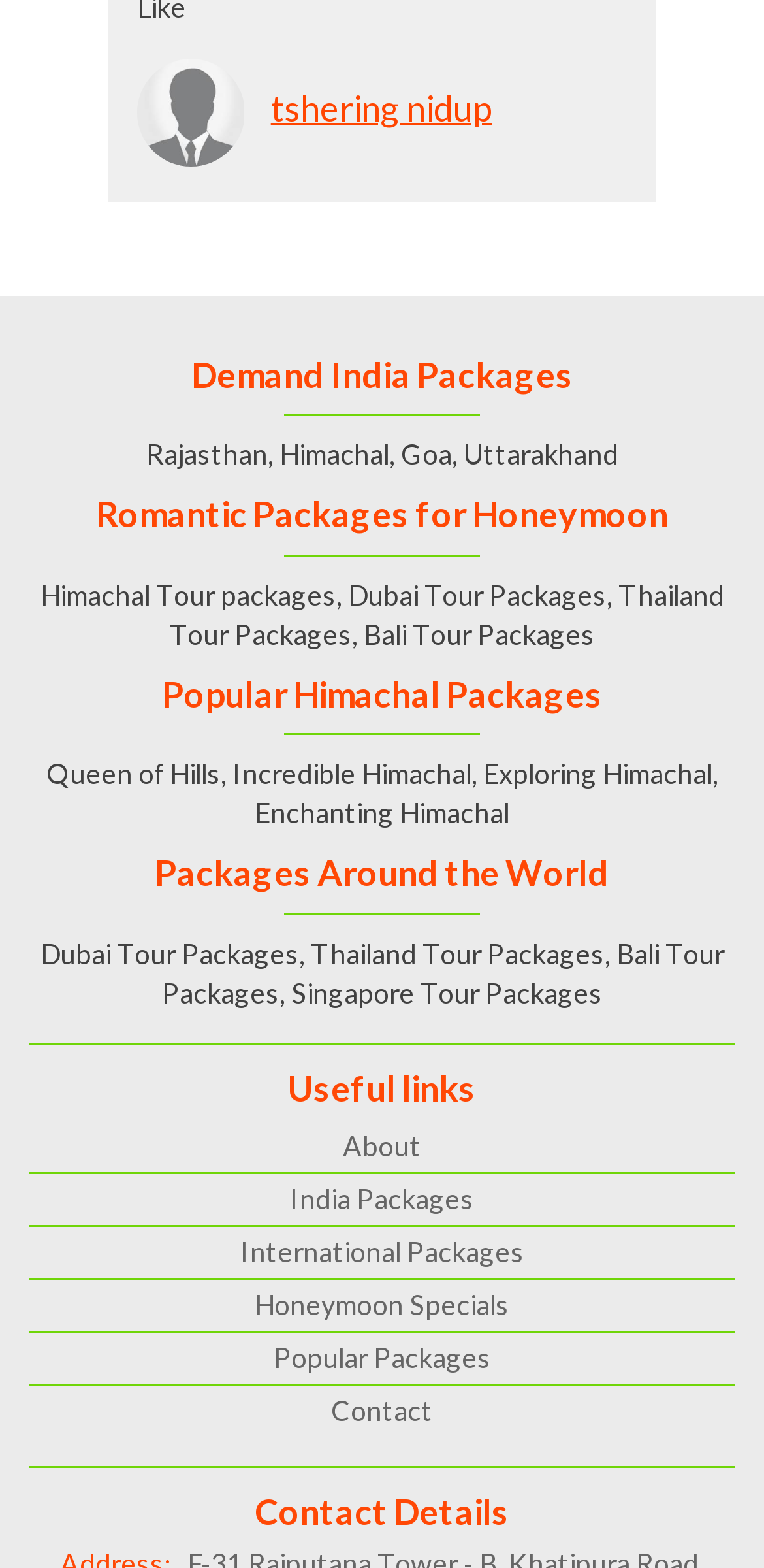Identify the bounding box coordinates of the part that should be clicked to carry out this instruction: "Contact us".

[0.433, 0.888, 0.567, 0.91]